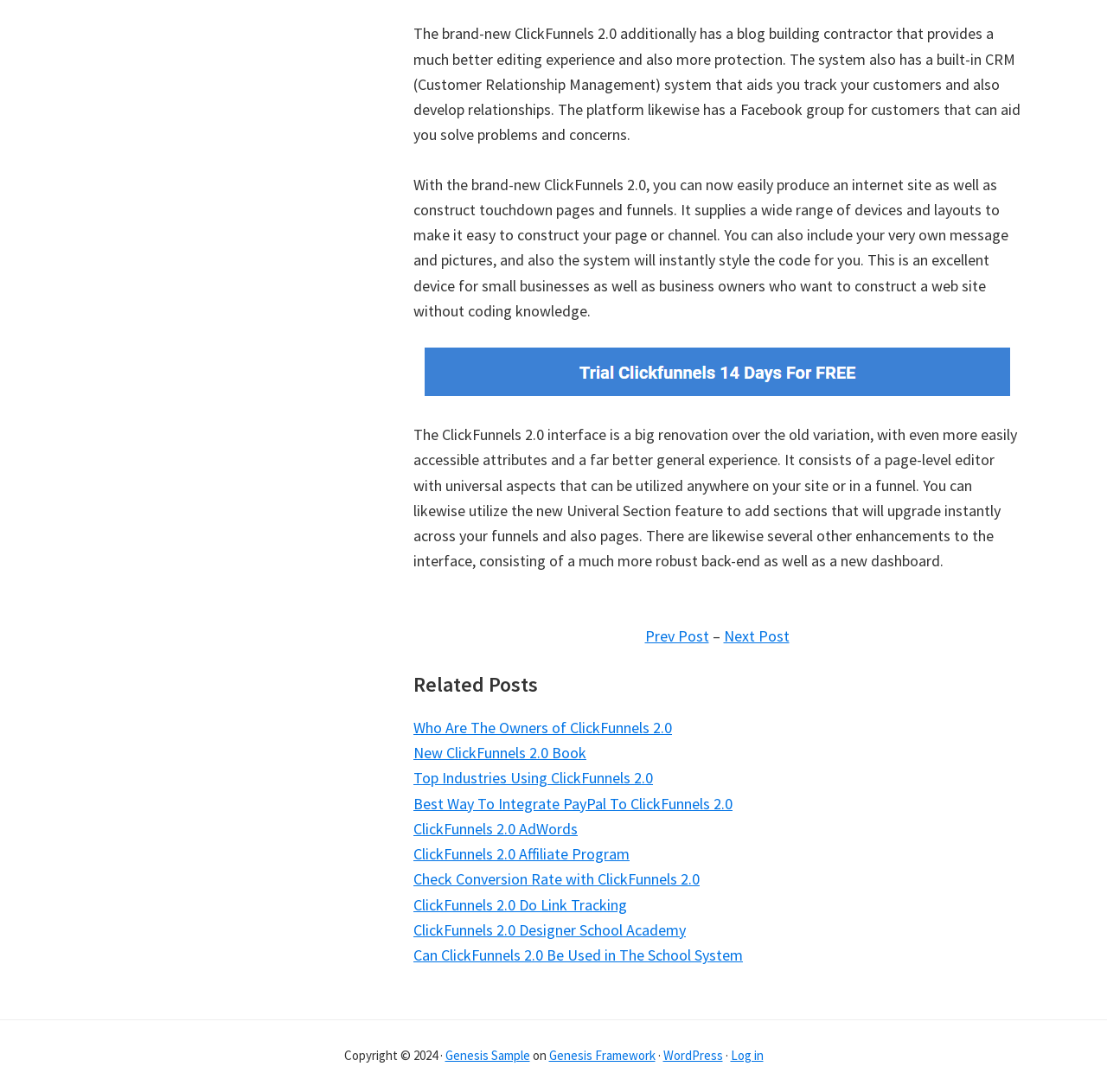Determine the bounding box coordinates for the region that must be clicked to execute the following instruction: "Go to 'Prev Post'".

[0.582, 0.573, 0.64, 0.591]